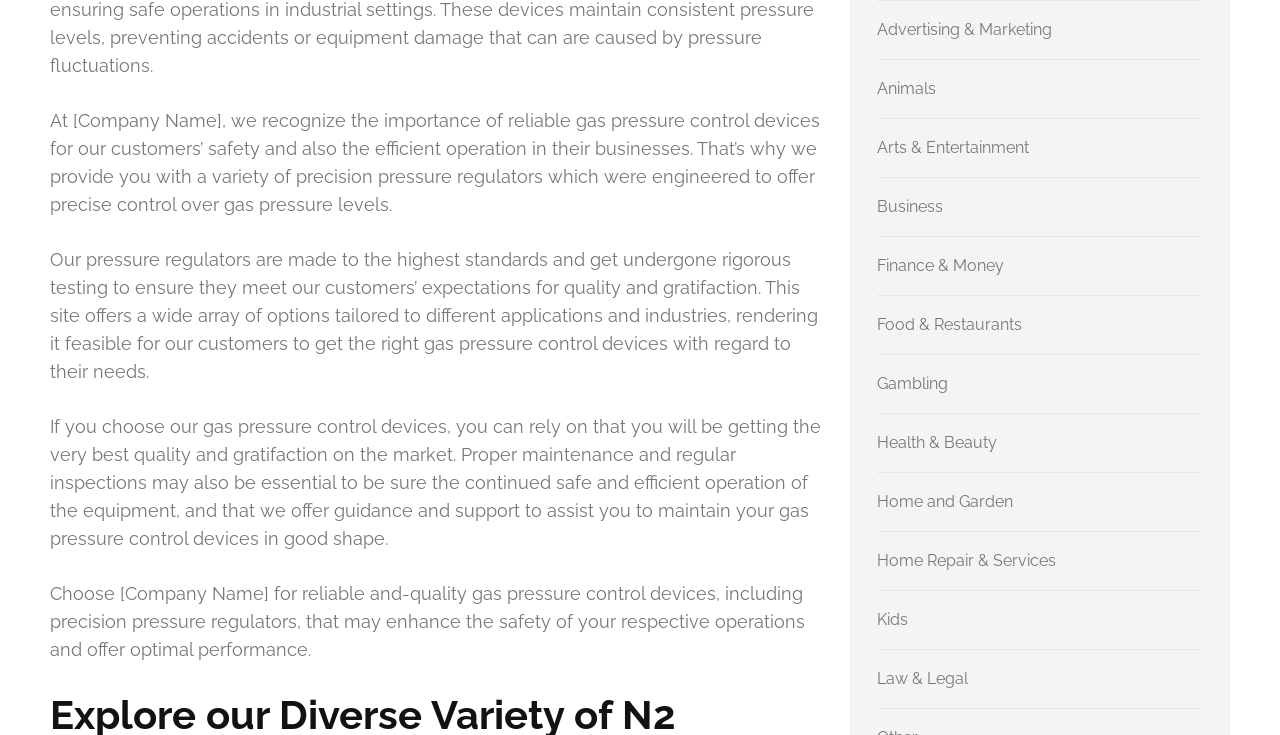Reply to the question with a single word or phrase:
What is the benefit of choosing the company's products?

Enhance safety and performance